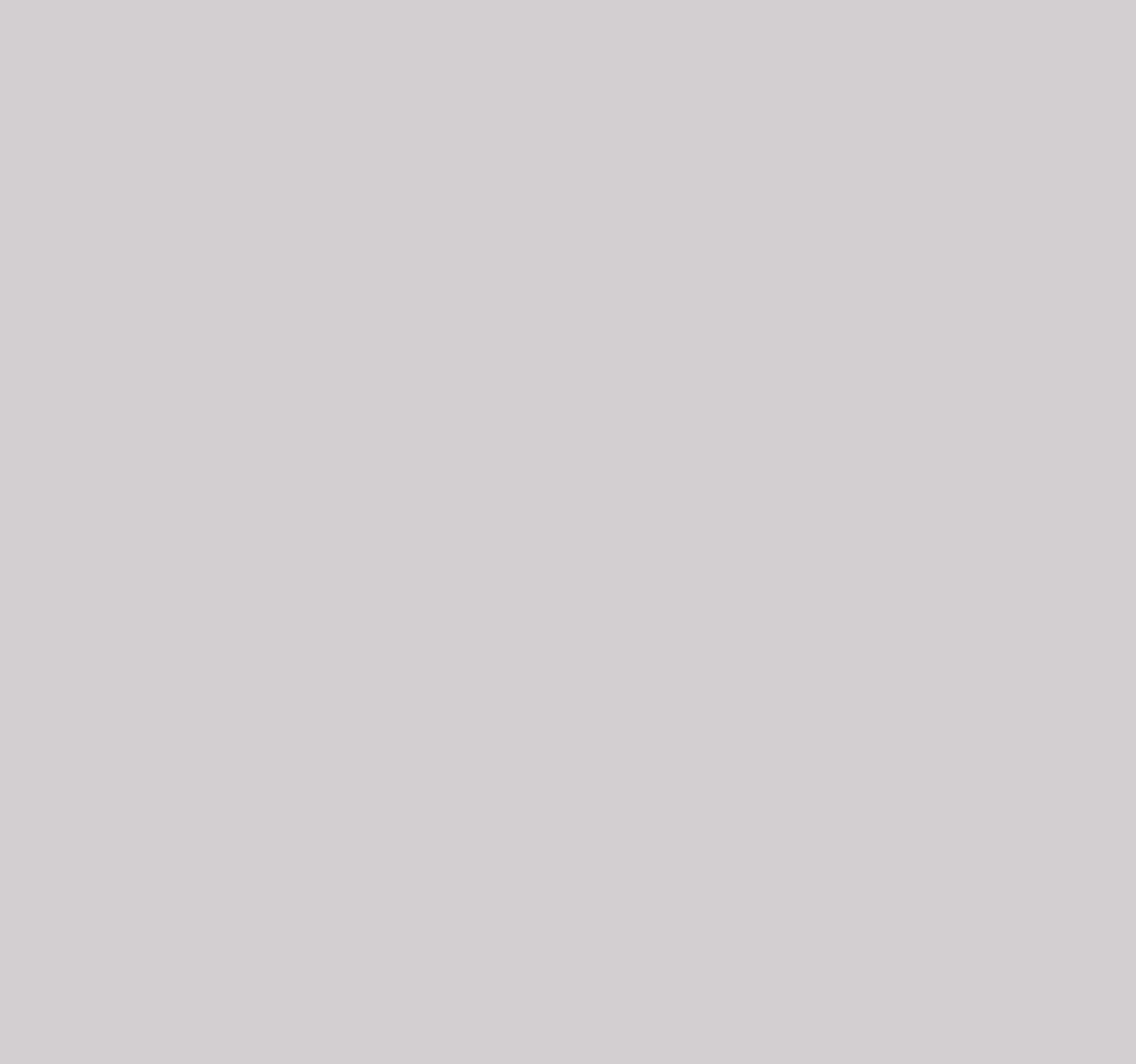Please answer the following query using a single word or phrase: 
What is the date of the third article?

August 16, 2014